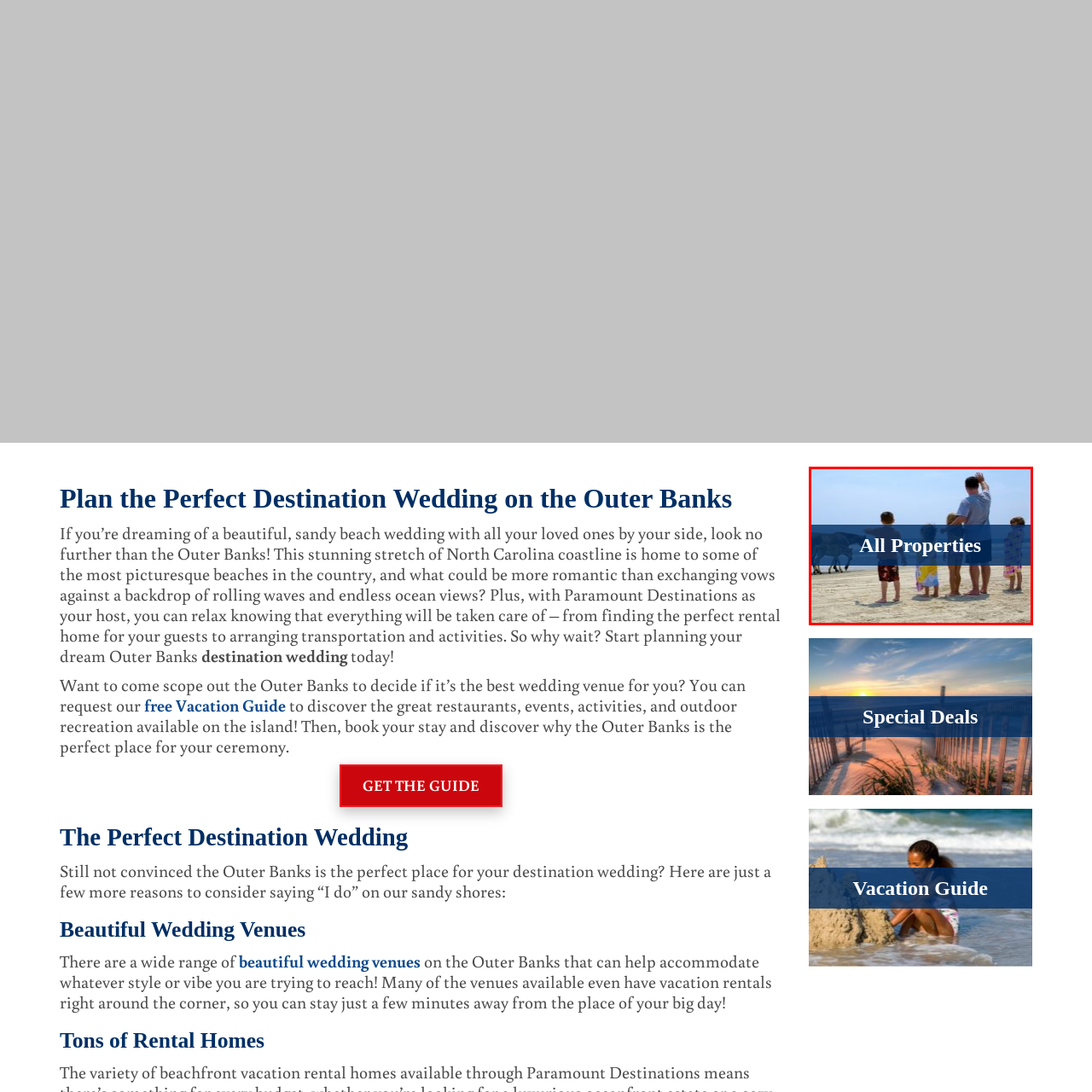Look at the image highlighted by the red boundary and answer the question with a succinct word or phrase:
What are the children wearing?

Colorful swimwear